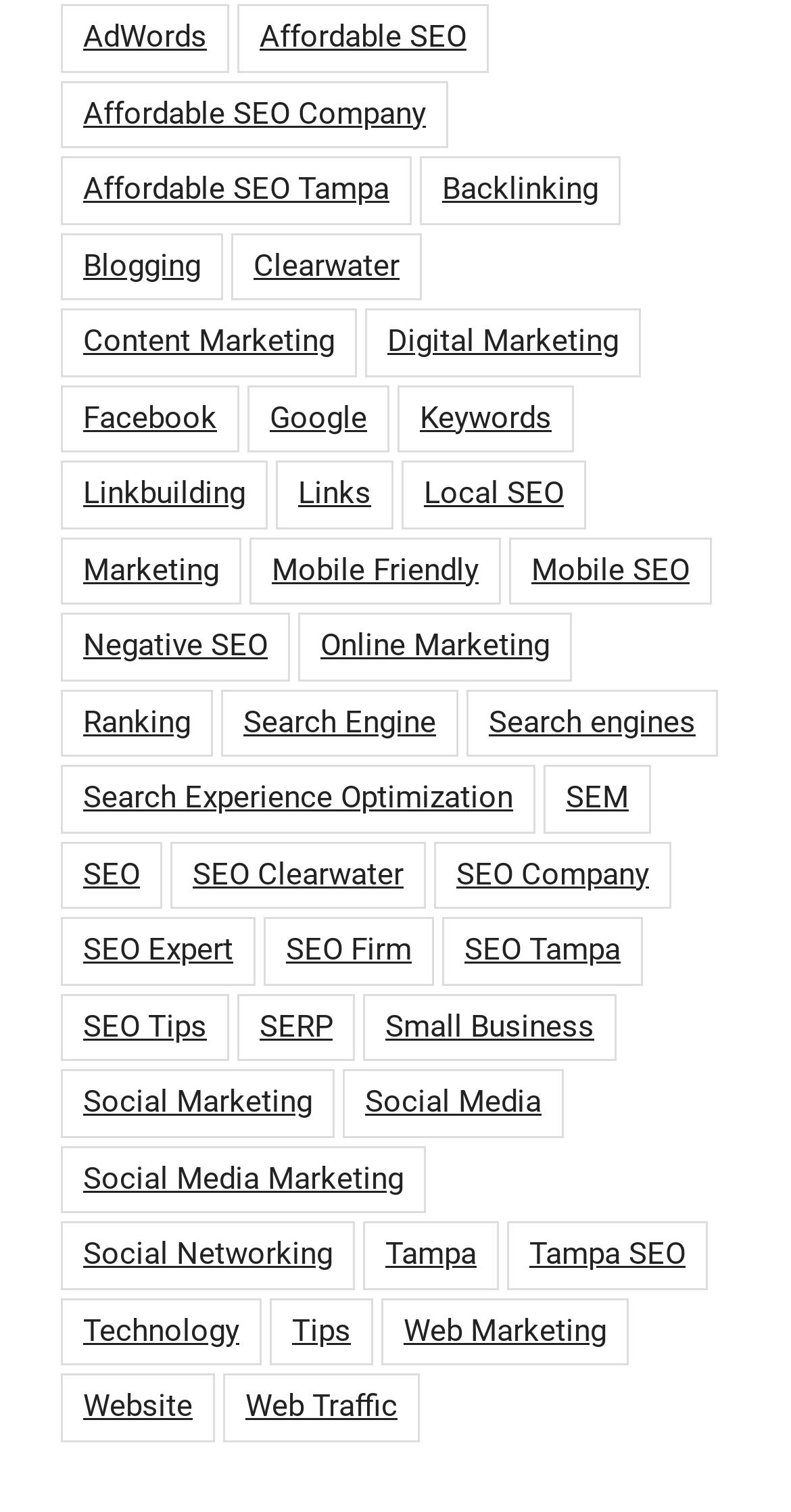What is the main topic of this webpage?
Answer briefly with a single word or phrase based on the image.

SEO